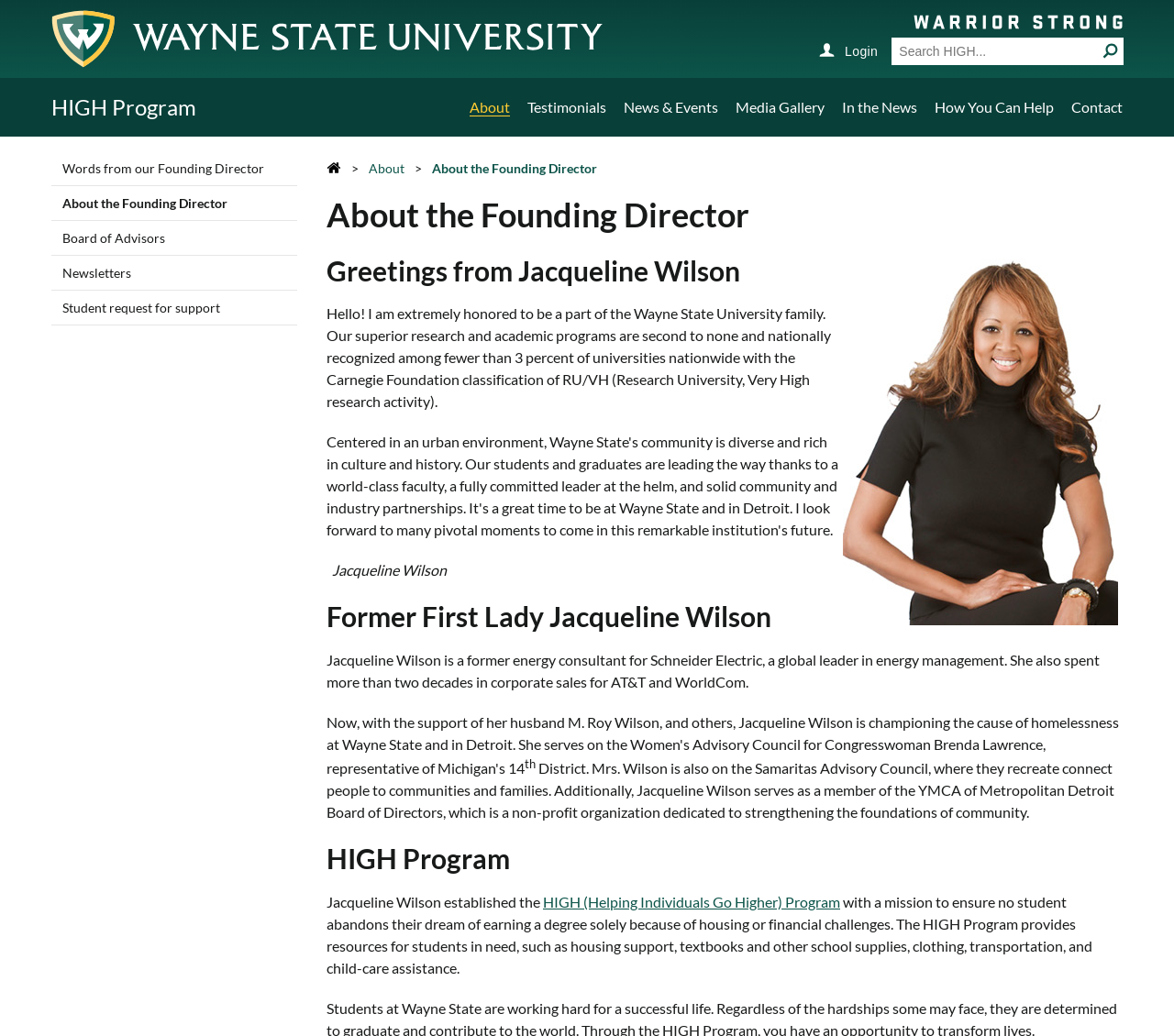Predict the bounding box coordinates of the UI element that matches this description: "Student request for support". The coordinates should be in the format [left, top, right, bottom] with each value between 0 and 1.

[0.044, 0.281, 0.253, 0.313]